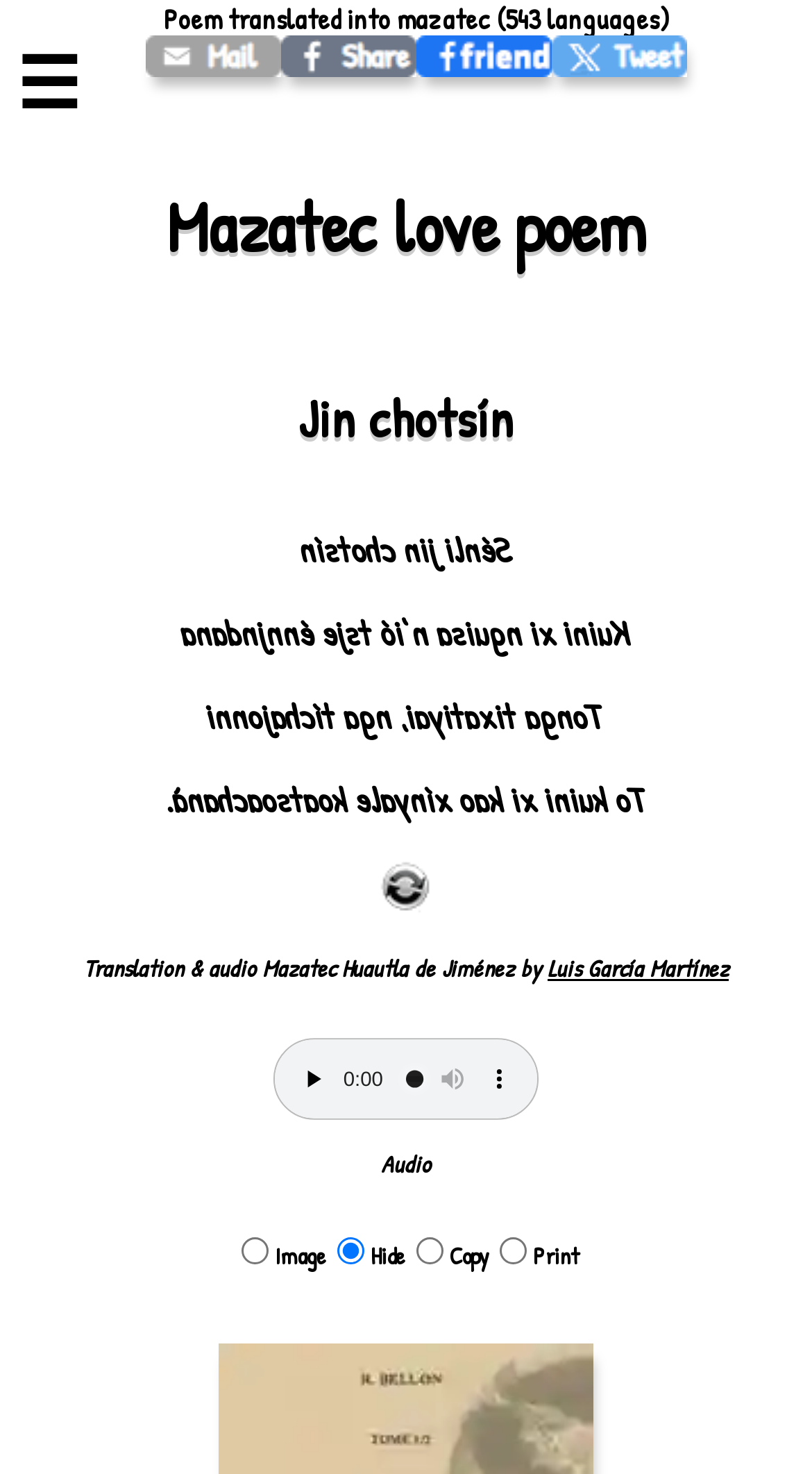Determine the bounding box coordinates of the section I need to click to execute the following instruction: "Click the link to view the translator's profile". Provide the coordinates as four float numbers between 0 and 1, i.e., [left, top, right, bottom].

[0.674, 0.646, 0.897, 0.669]